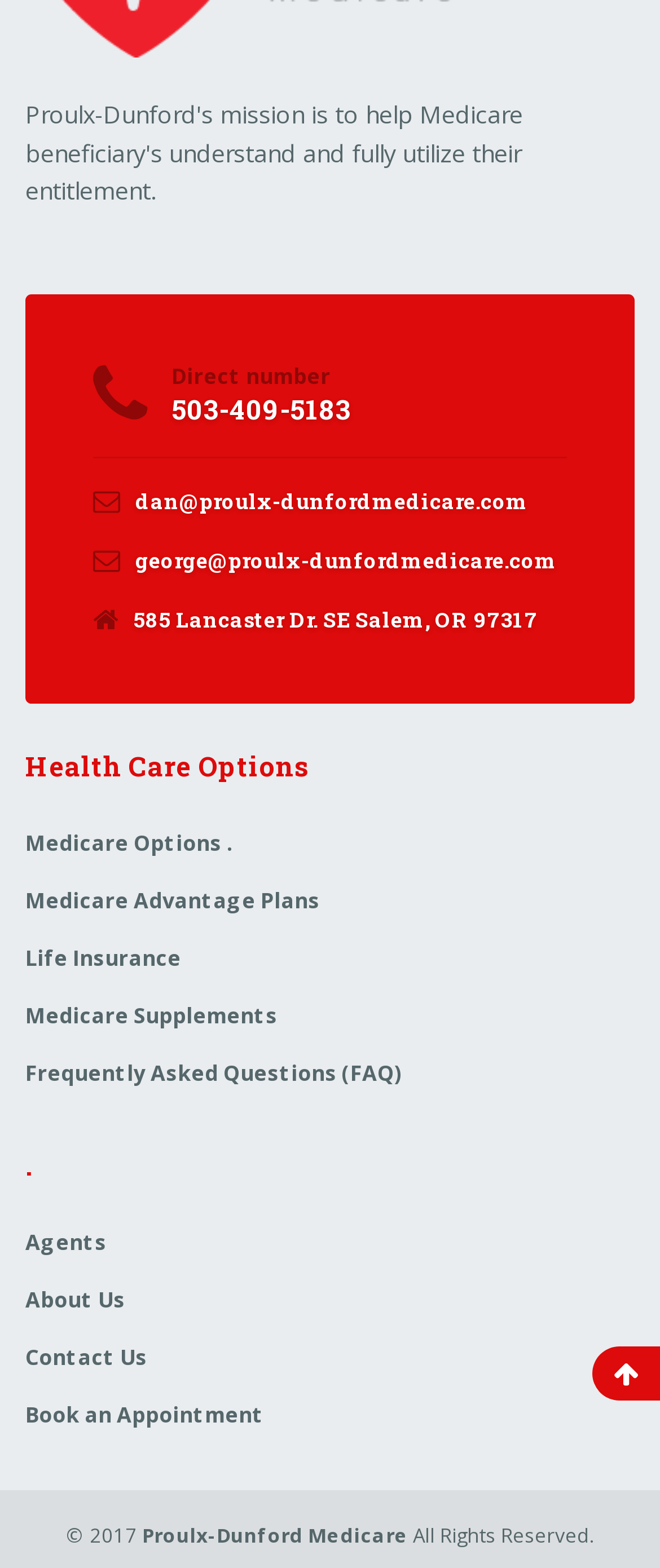Answer the question below using just one word or a short phrase: 
What is the name of the company listed at the bottom of the webpage?

Proulx-Dunford Medicare